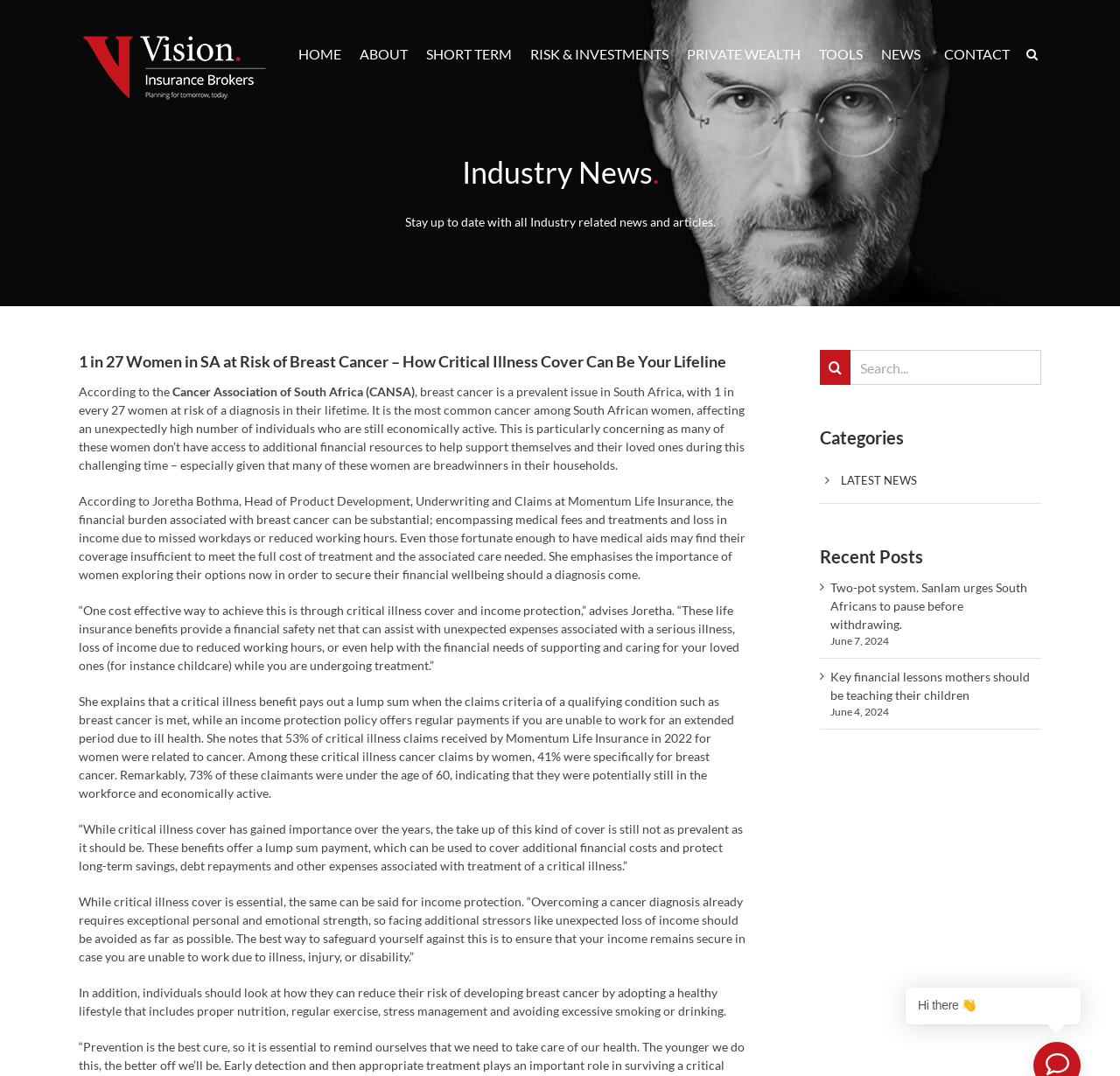What type of news is featured on this webpage?
Please provide a detailed answer to the question.

The webpage has a heading 'Industry News.' which indicates that the type of news featured on this webpage is industry news.